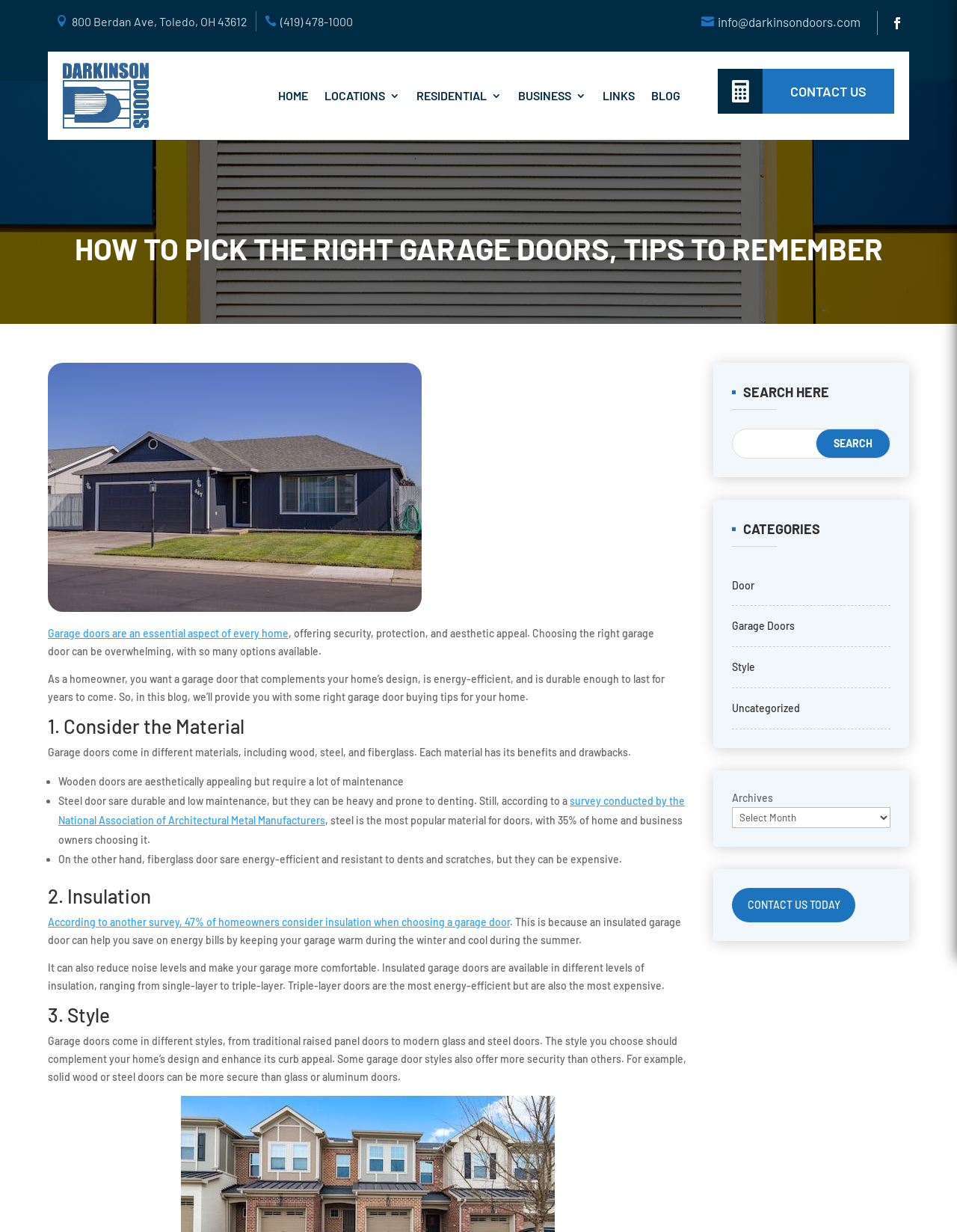Write an exhaustive caption that covers the webpage's main aspects.

This webpage is about choosing the right garage door for your home. At the top, there is a navigation bar with links to "HOME", "LOCATIONS", "RESIDENTIAL", "BUSINESS", "LINKS", and "BLOG". Below the navigation bar, there is a heading "CONTACT US" with a link to contact the company. 

On the left side of the page, there is a section with the company's address, phone number, and email address. There is also a logo of "Darkinson Door" with a link to the company's homepage.

The main content of the page is divided into sections, each with a heading and descriptive text. The first section has a heading "HOW TO PICK THE RIGHT GARAGE DOORS, TIPS TO REMEMBER" and an image of a gray garage door on a residential property. The text explains the importance of choosing the right garage door for your home, considering factors such as security, protection, and aesthetic appeal.

The following sections provide tips on choosing the right garage door, including considering the material, insulation, and style. Each section has a heading, descriptive text, and in some cases, links to additional information or surveys. There are also bullet points listing the benefits and drawbacks of different materials, such as wood, steel, and fiberglass.

On the right side of the page, there is a search bar with a heading "SEARCH HERE" and a button to search. Below the search bar, there are links to categories, including "Door", "Garage Doors", "Style", and "Uncategorized". There is also a combobox to select archives.

At the bottom of the page, there is a call-to-action link "CONTACT US TODAY" to encourage visitors to get in touch with the company.